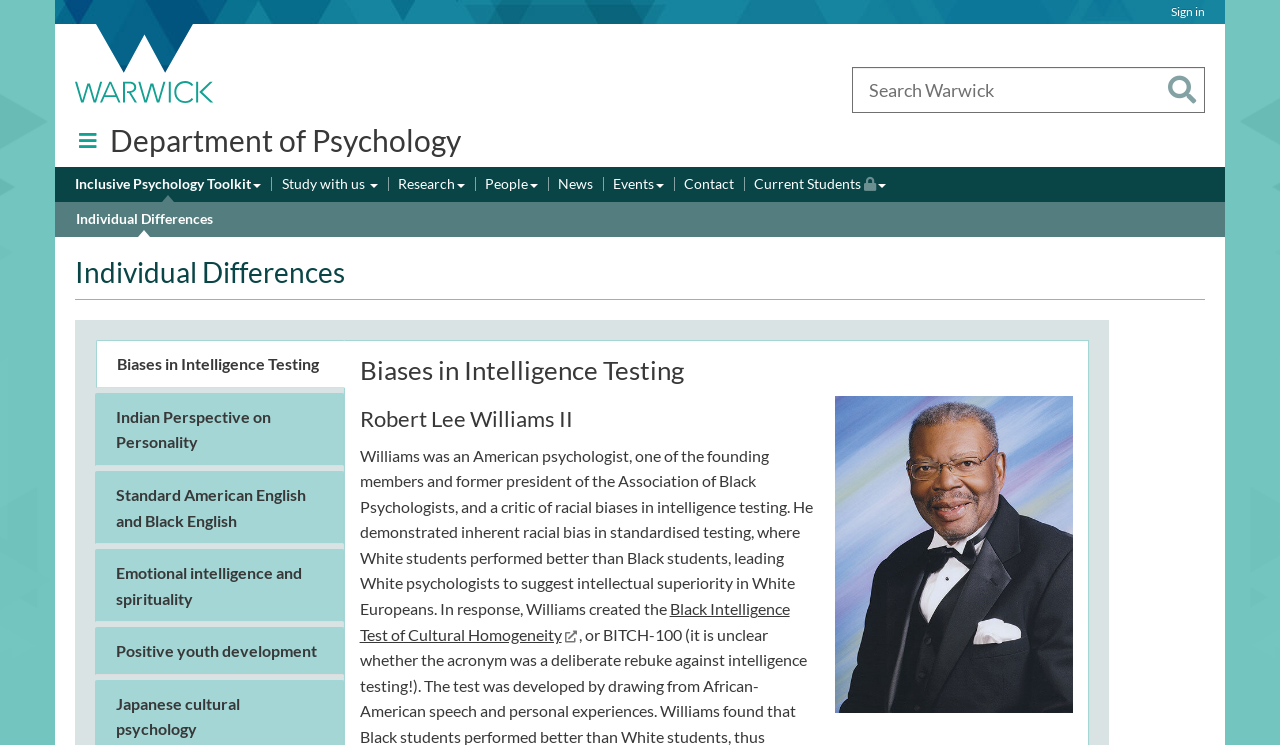Locate the bounding box coordinates of the item that should be clicked to fulfill the instruction: "Click on Ergonomics".

None